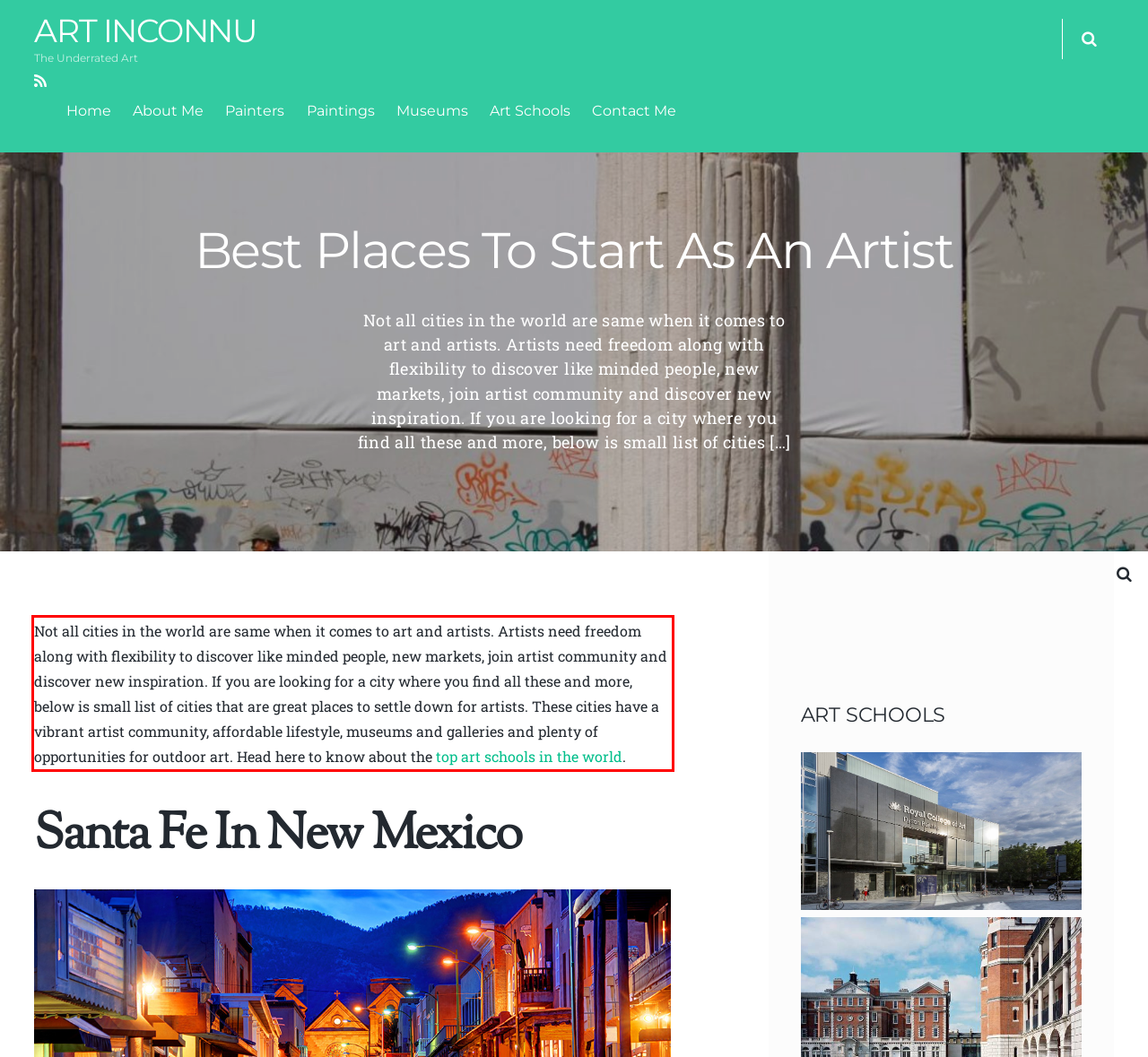View the screenshot of the webpage and identify the UI element surrounded by a red bounding box. Extract the text contained within this red bounding box.

Not all cities in the world are same when it comes to art and artists. Artists need freedom along with flexibility to discover like minded people, new markets, join artist community and discover new inspiration. If you are looking for a city where you find all these and more, below is small list of cities that are great places to settle down for artists. These cities have a vibrant artist community, affordable lifestyle, museums and galleries and plenty of opportunities for outdoor art. Head here to know about the top art schools in the world.